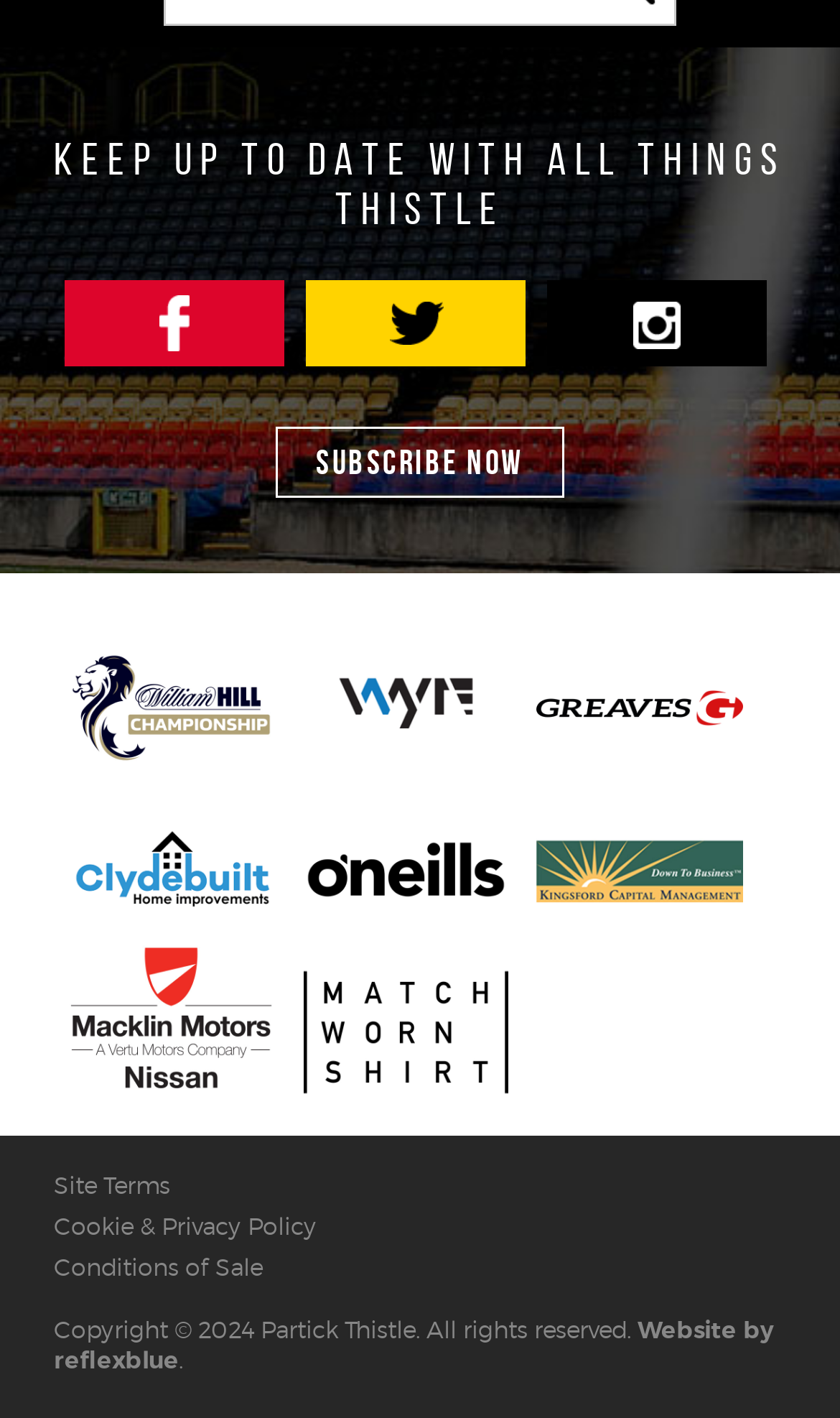Using the details from the image, please elaborate on the following question: What is the copyright year mentioned on the webpage?

The copyright year can be found in the StaticText element with ID 109, which has the text 'Copyright © 2024 Partick Thistle.'.